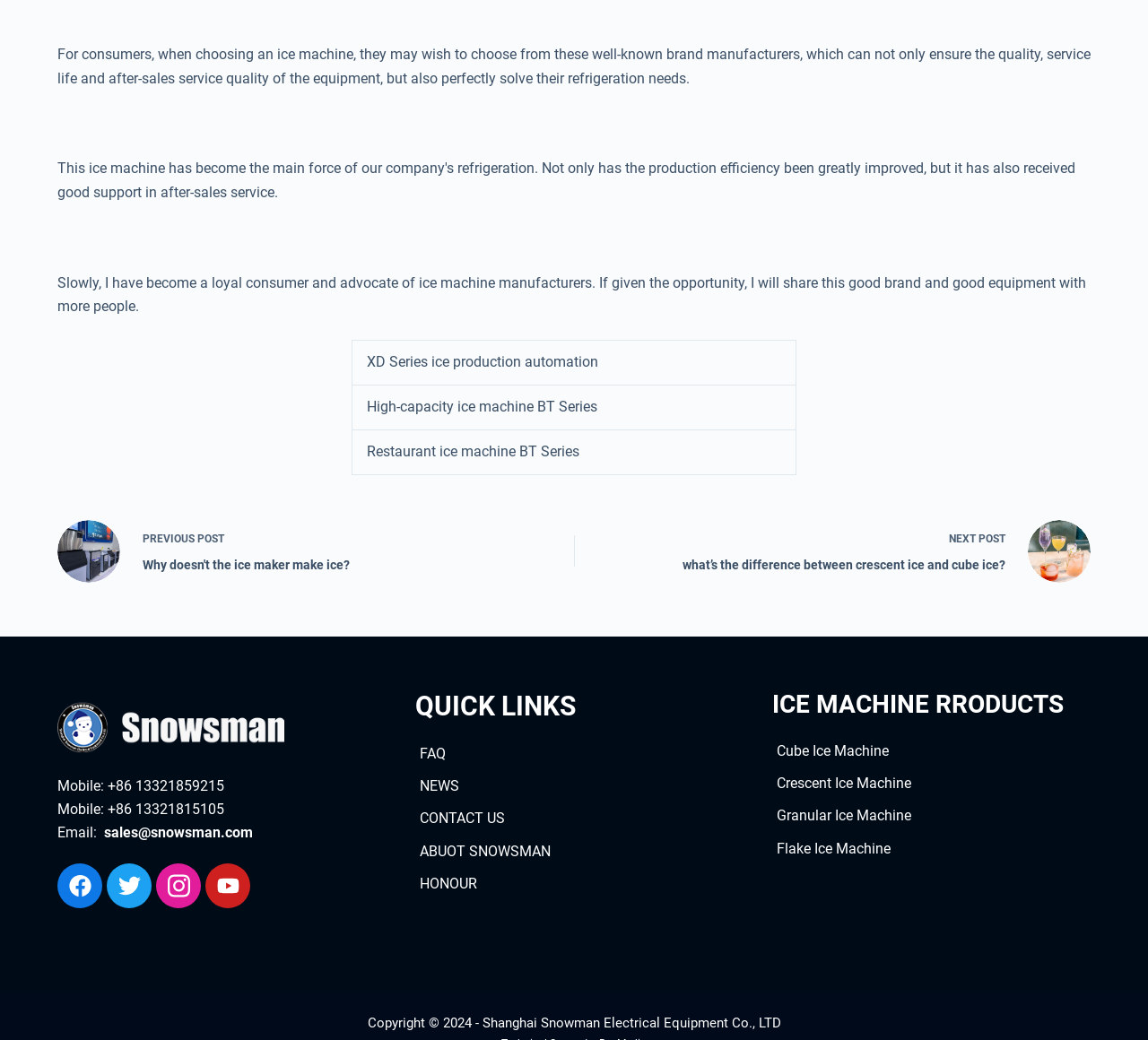Show me the bounding box coordinates of the clickable region to achieve the task as per the instruction: "Click the 'FAQ' link".

[0.361, 0.709, 0.501, 0.741]